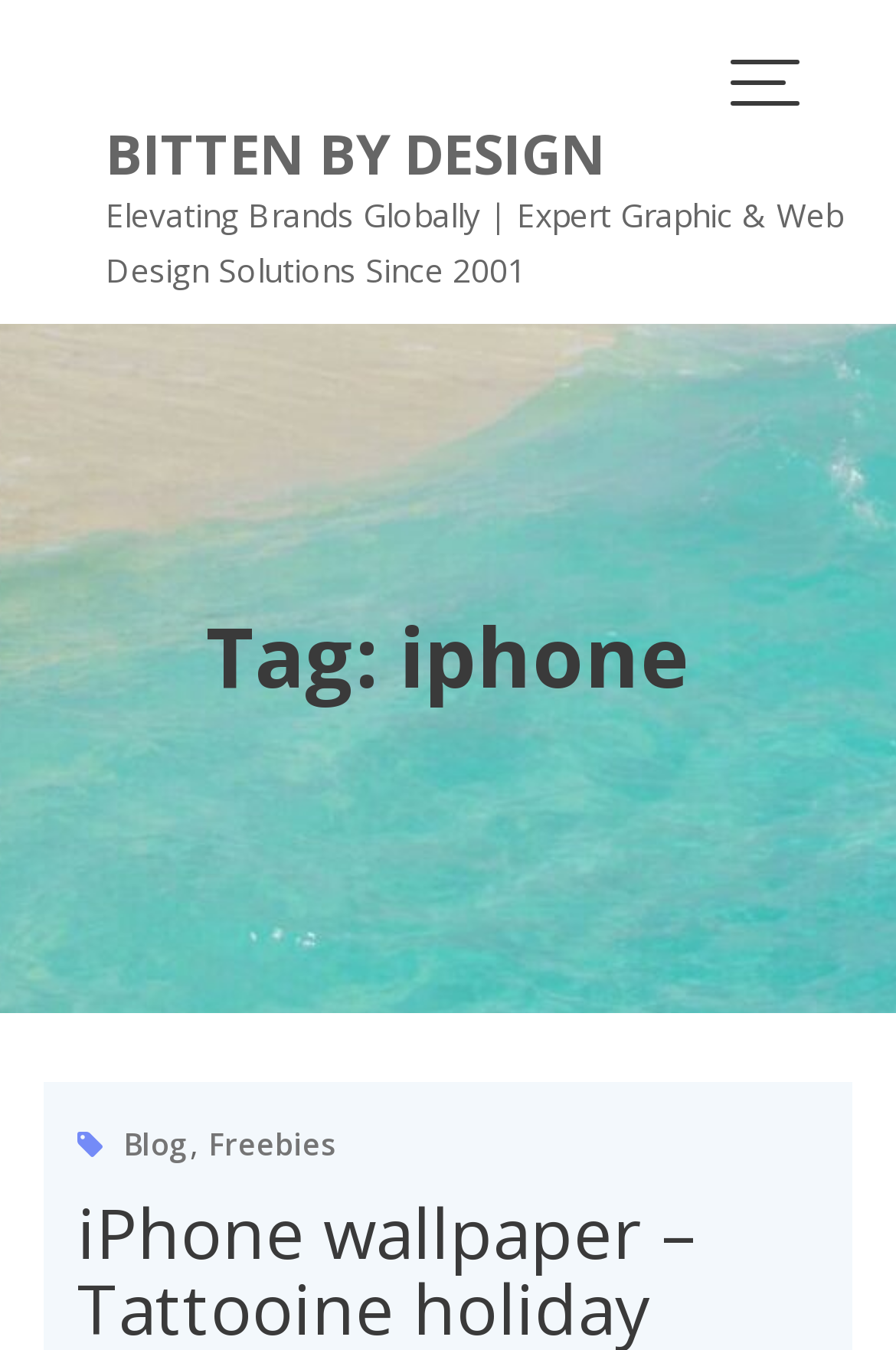Show the bounding box coordinates for the HTML element as described: "parent_node: BITTEN BY DESIGN".

[0.787, 0.039, 0.921, 0.083]